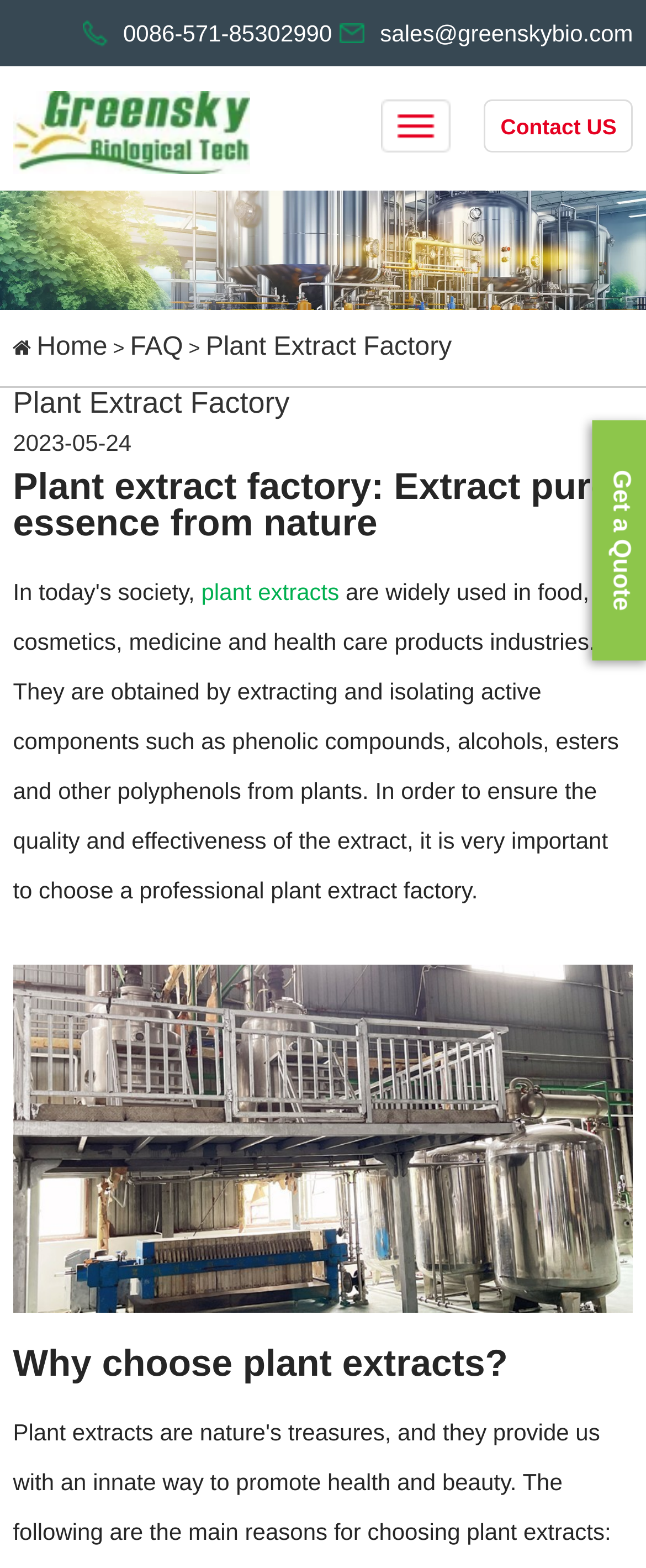Please give a short response to the question using one word or a phrase:
What is the purpose of plant extracts?

Used in food, cosmetics, medicine, and health care products